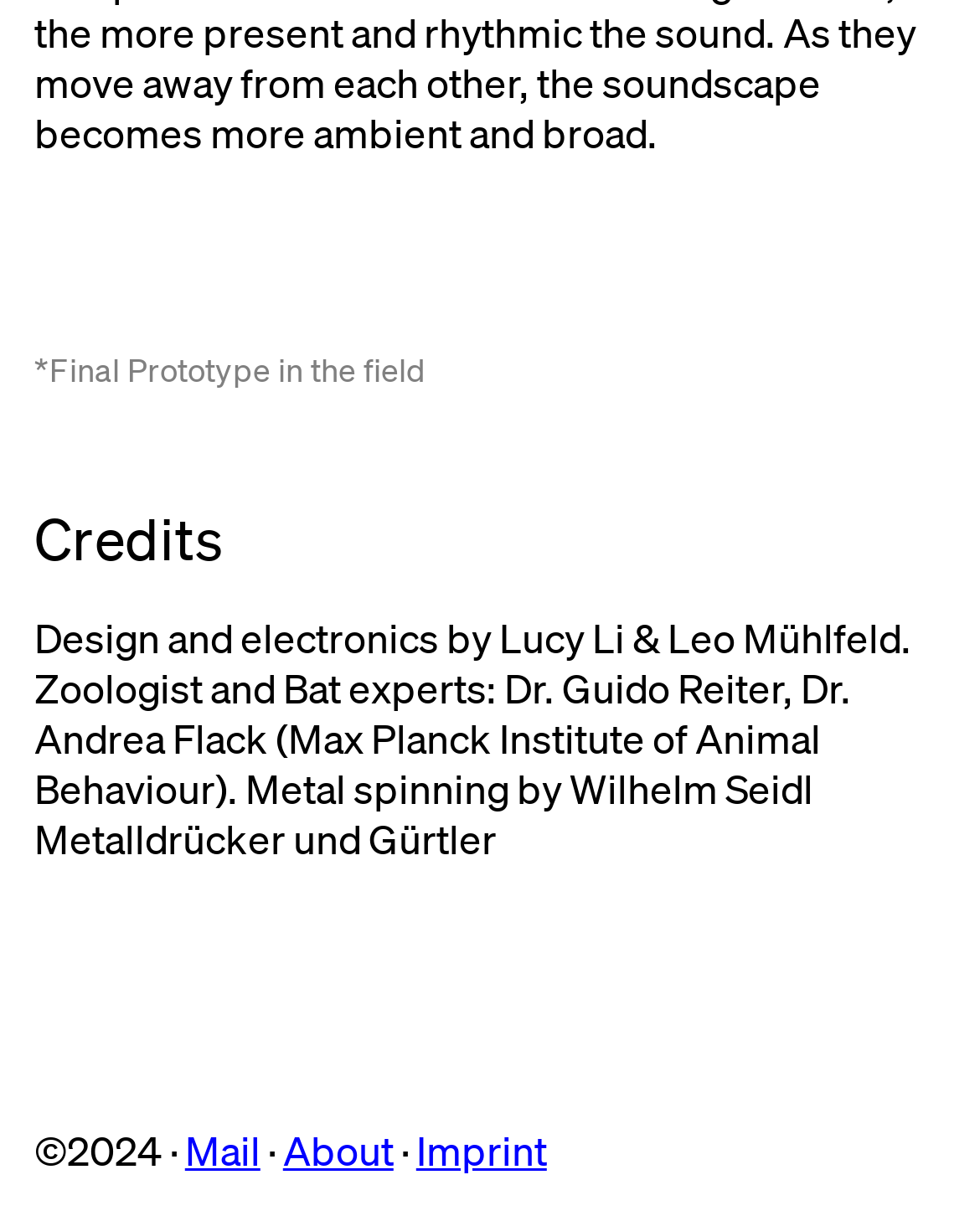What is the name of the prototype?
Provide a concise answer using a single word or phrase based on the image.

Final Prototype